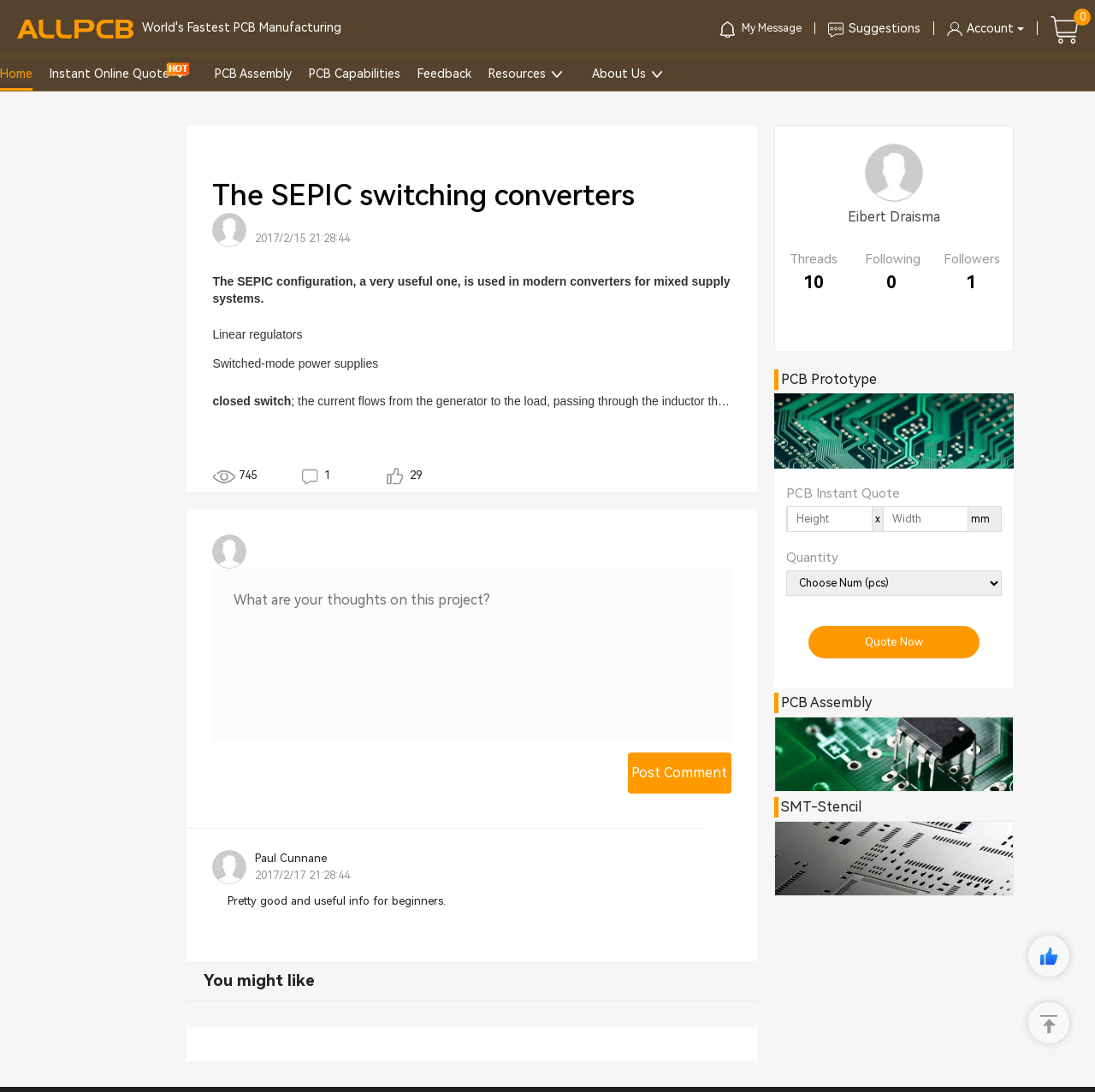Provide a one-word or short-phrase answer to the question:
What is the purpose of the 'Quote Now' button?

To get a quote for PCB assembly